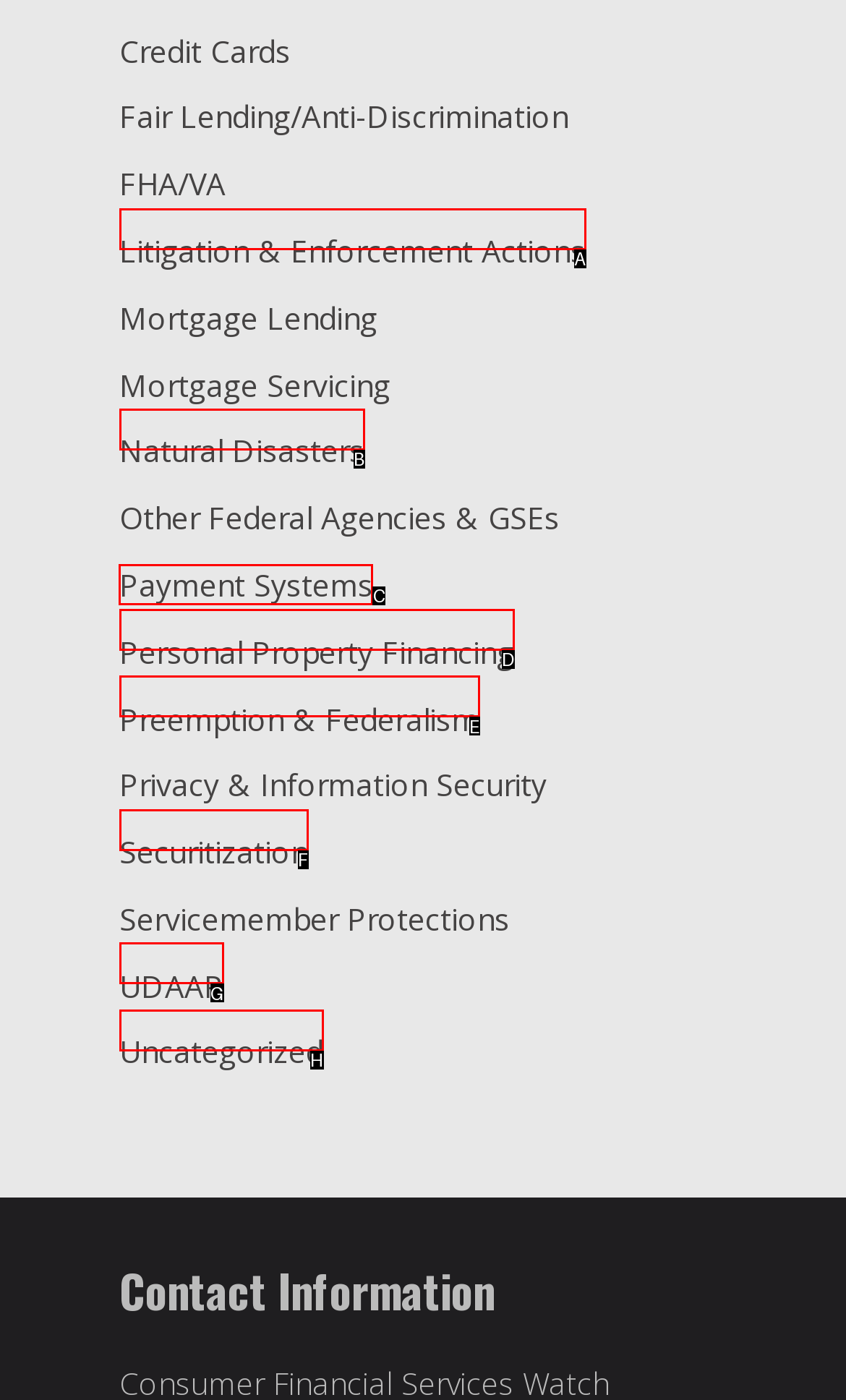Identify the HTML element you need to click to achieve the task: Explore Payment Systems. Respond with the corresponding letter of the option.

C